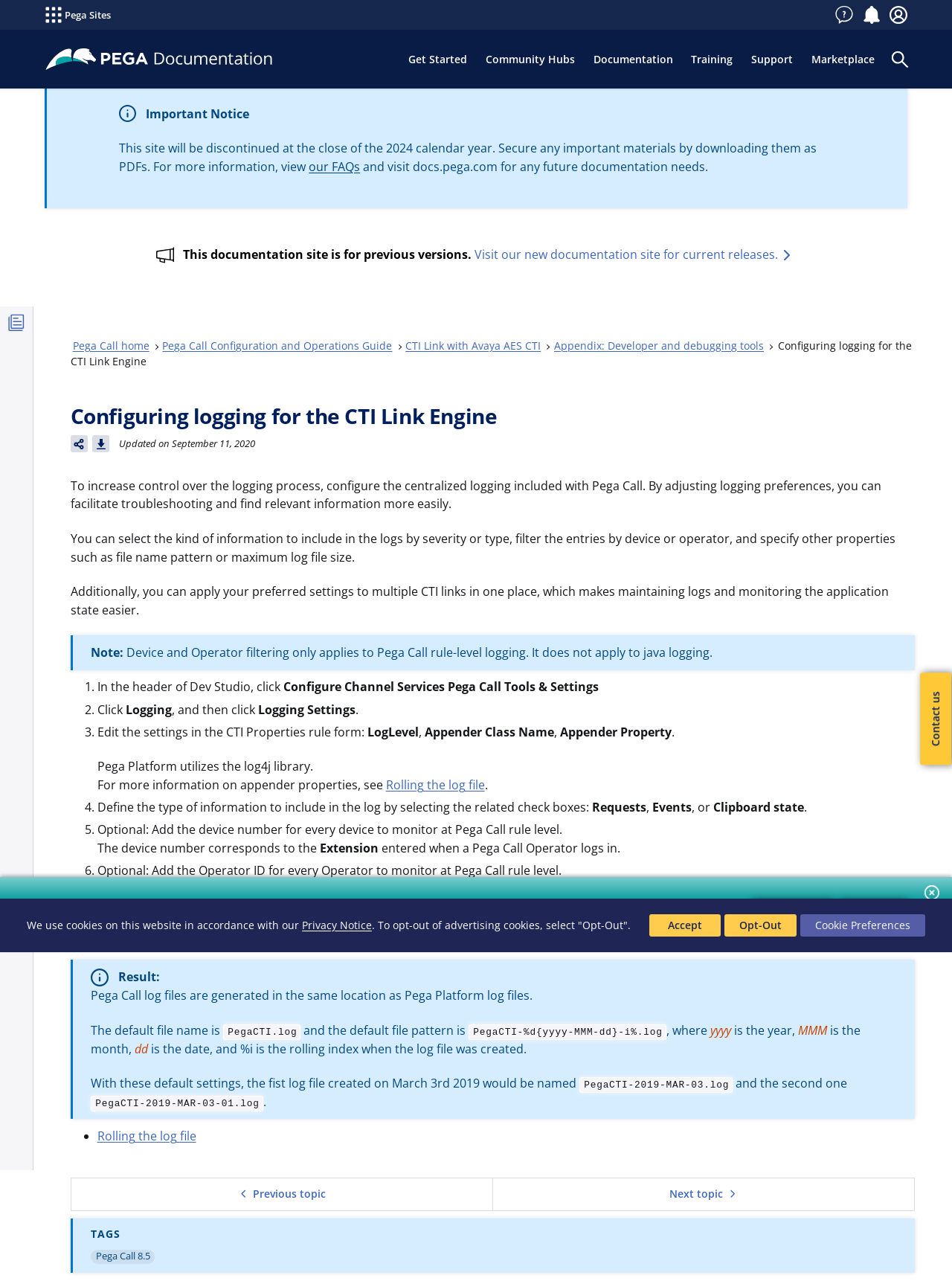Where is the 'Toggle Search Panel' button located?
Examine the image and provide an in-depth answer to the question.

The 'Toggle Search Panel' button is located at the top right corner of the webpage, with a bounding box of [0.928, 0.033, 0.963, 0.059].